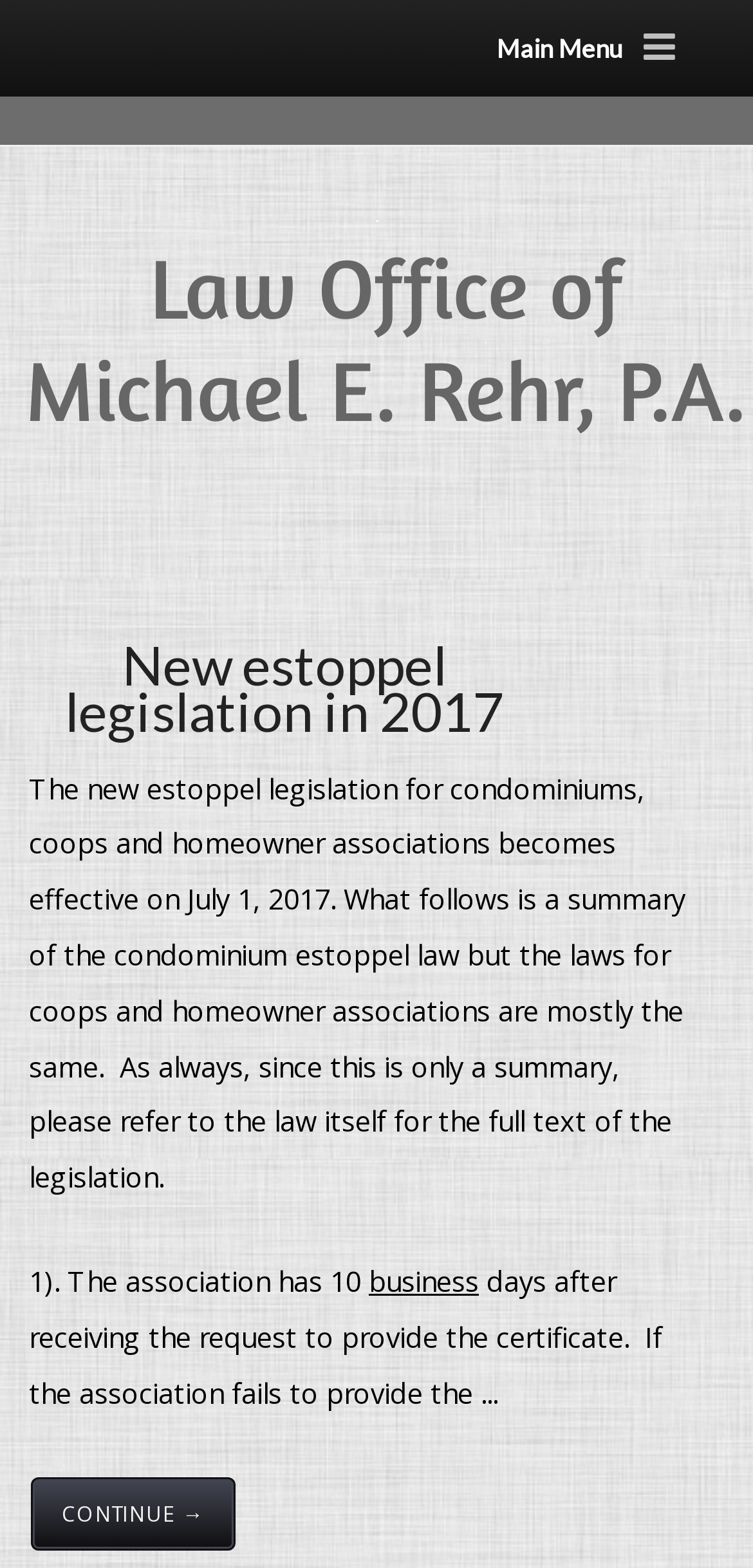What is the name of the law office?
Using the image, elaborate on the answer with as much detail as possible.

I found the name of the law office by looking at the link element with the text 'LAW OFFICE OF MICHAEL E. REHR, P.A.' which is located at the top of the webpage.